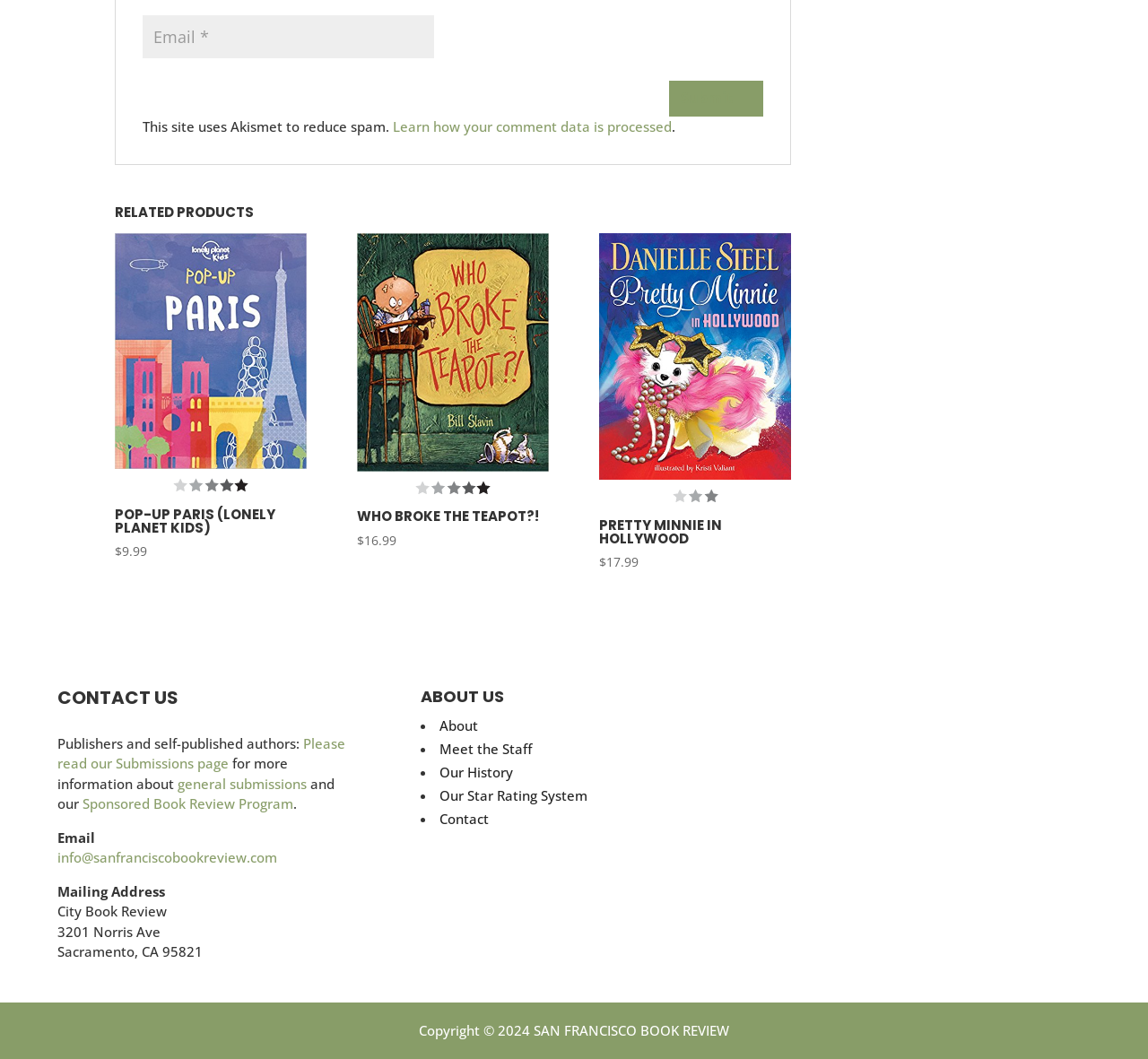What is the copyright year of SAN FRANCISCO BOOK REVIEW?
Identify the answer in the screenshot and reply with a single word or phrase.

2024